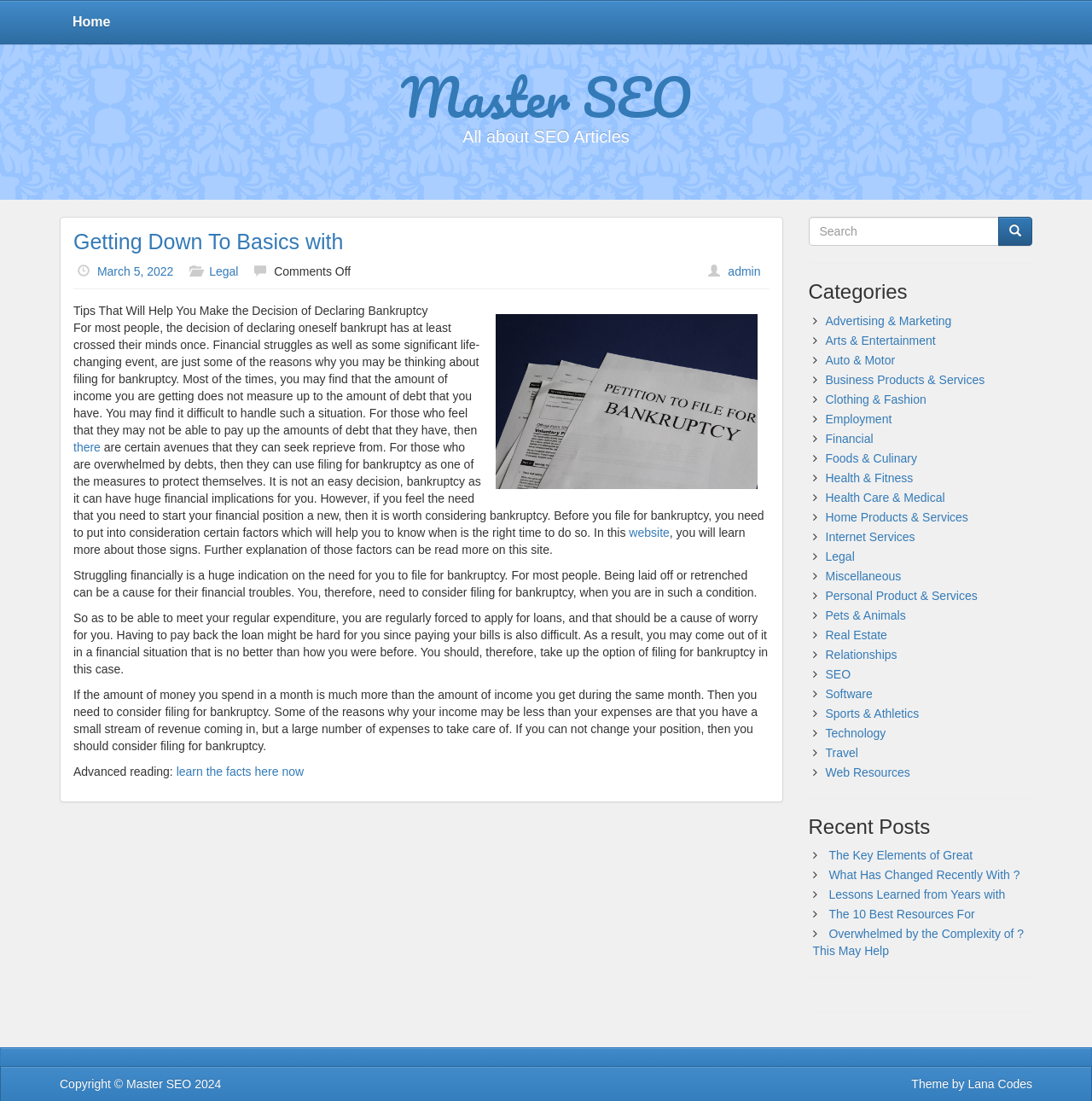Indicate the bounding box coordinates of the element that needs to be clicked to satisfy the following instruction: "View posts in SEO category". The coordinates should be four float numbers between 0 and 1, i.e., [left, top, right, bottom].

[0.756, 0.606, 0.779, 0.618]